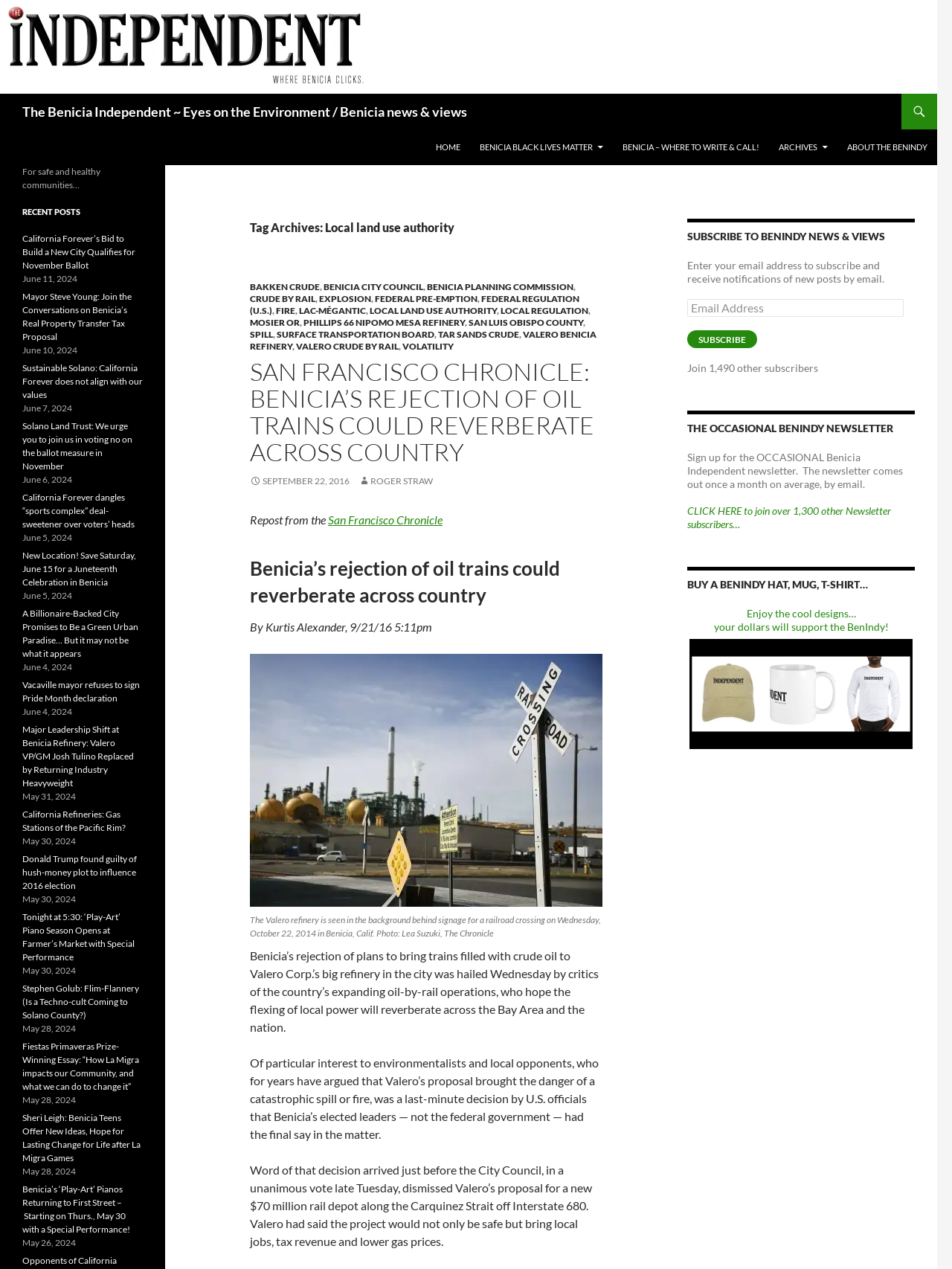Please locate the bounding box coordinates of the element that should be clicked to achieve the given instruction: "Add to cart".

None